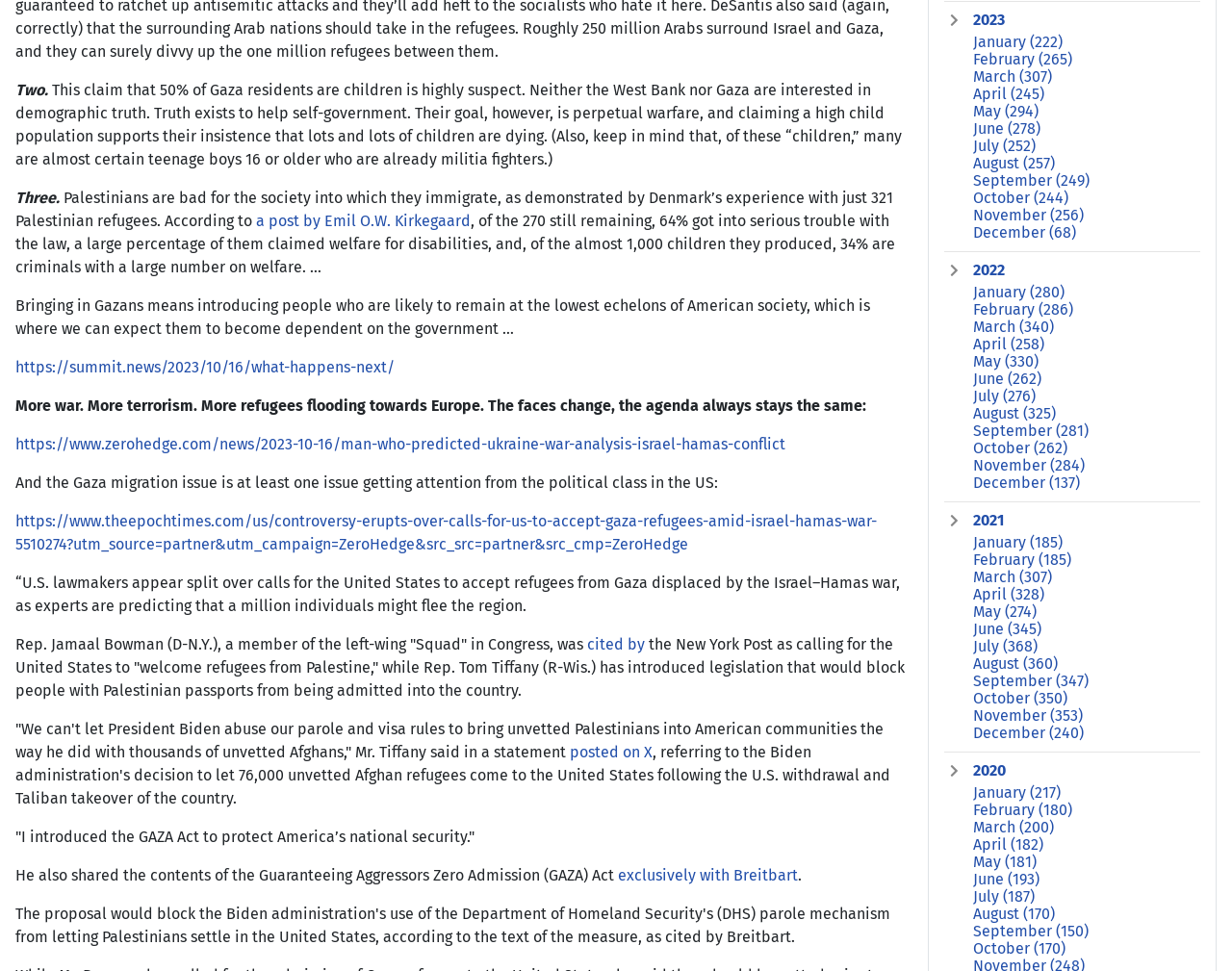Please pinpoint the bounding box coordinates for the region I should click to adhere to this instruction: "View the profile of Pennsylvania Criminal Defense Attorney R. Patrick Link".

None